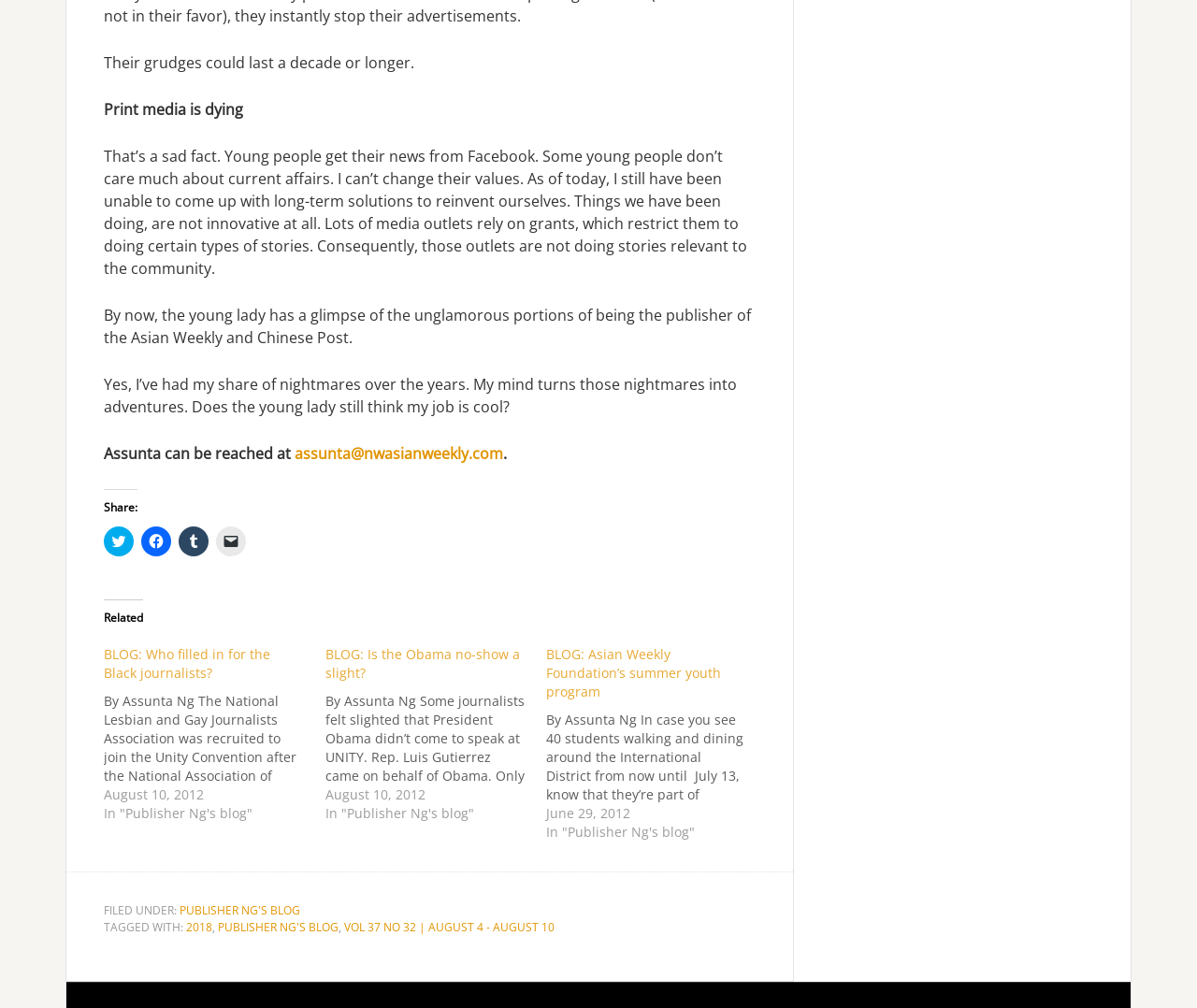What is the author of the blog posts?
Refer to the image and provide a one-word or short phrase answer.

Assunta Ng